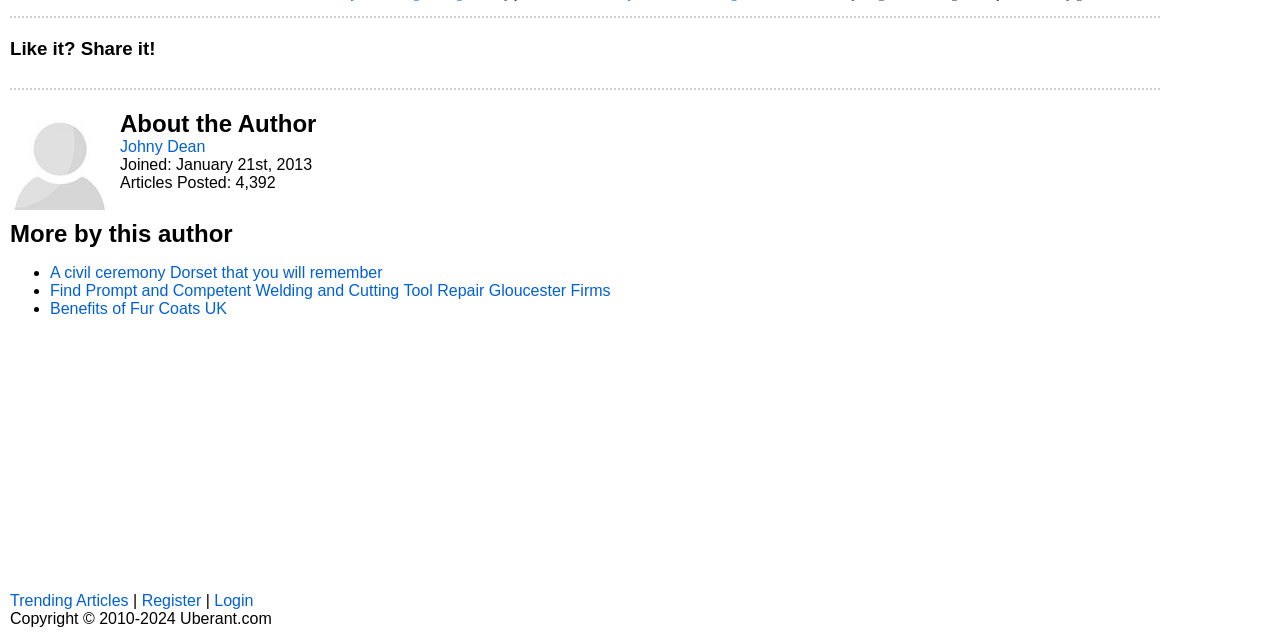Given the element description TERMS OF SERVICE, specify the bounding box coordinates of the corresponding UI element in the format (top-left x, top-left y, bottom-right x, bottom-right y). All values must be between 0 and 1.

None